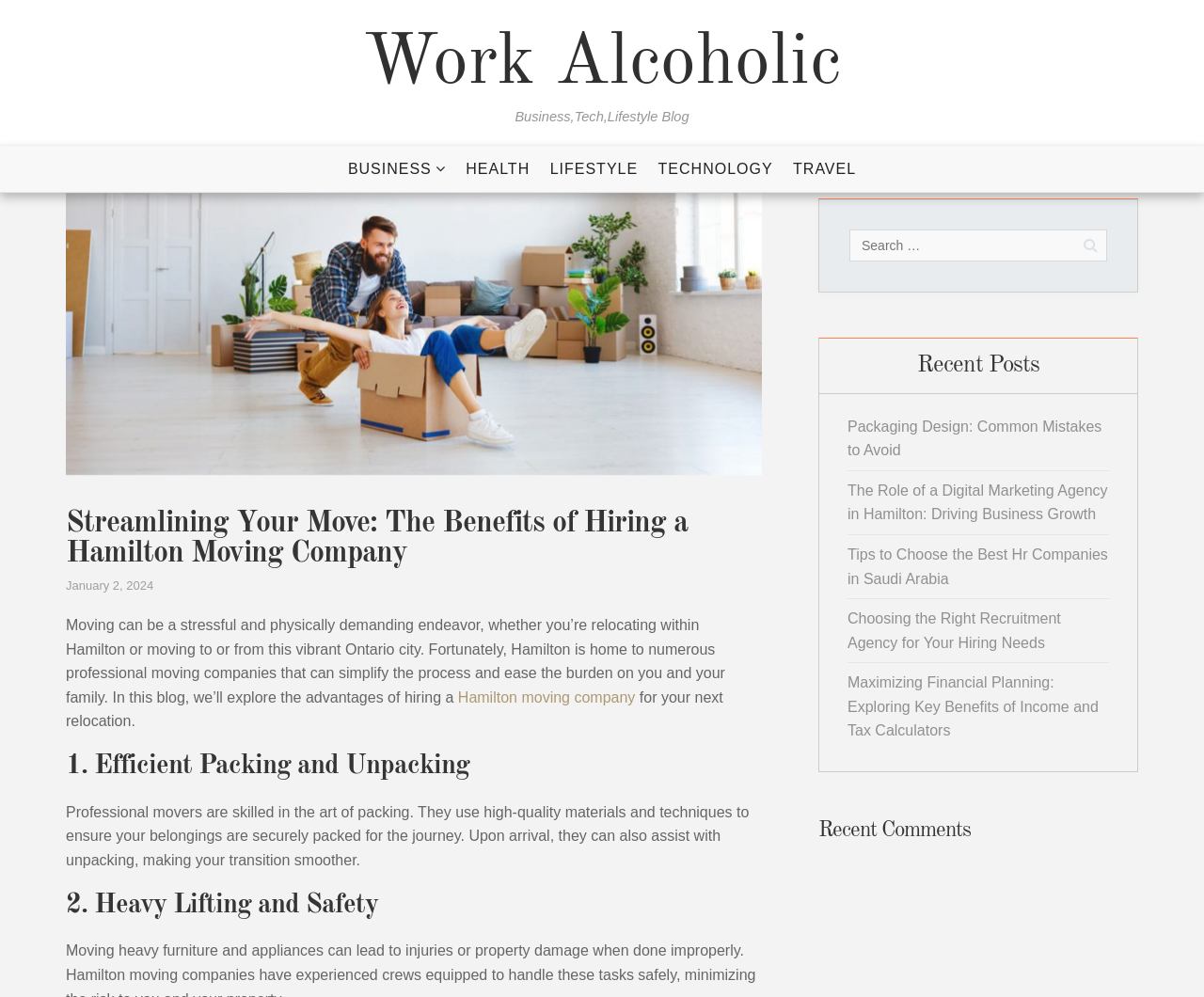Please indicate the bounding box coordinates for the clickable area to complete the following task: "View 'Recent Posts'". The coordinates should be specified as four float numbers between 0 and 1, i.e., [left, top, right, bottom].

[0.68, 0.339, 0.945, 0.395]